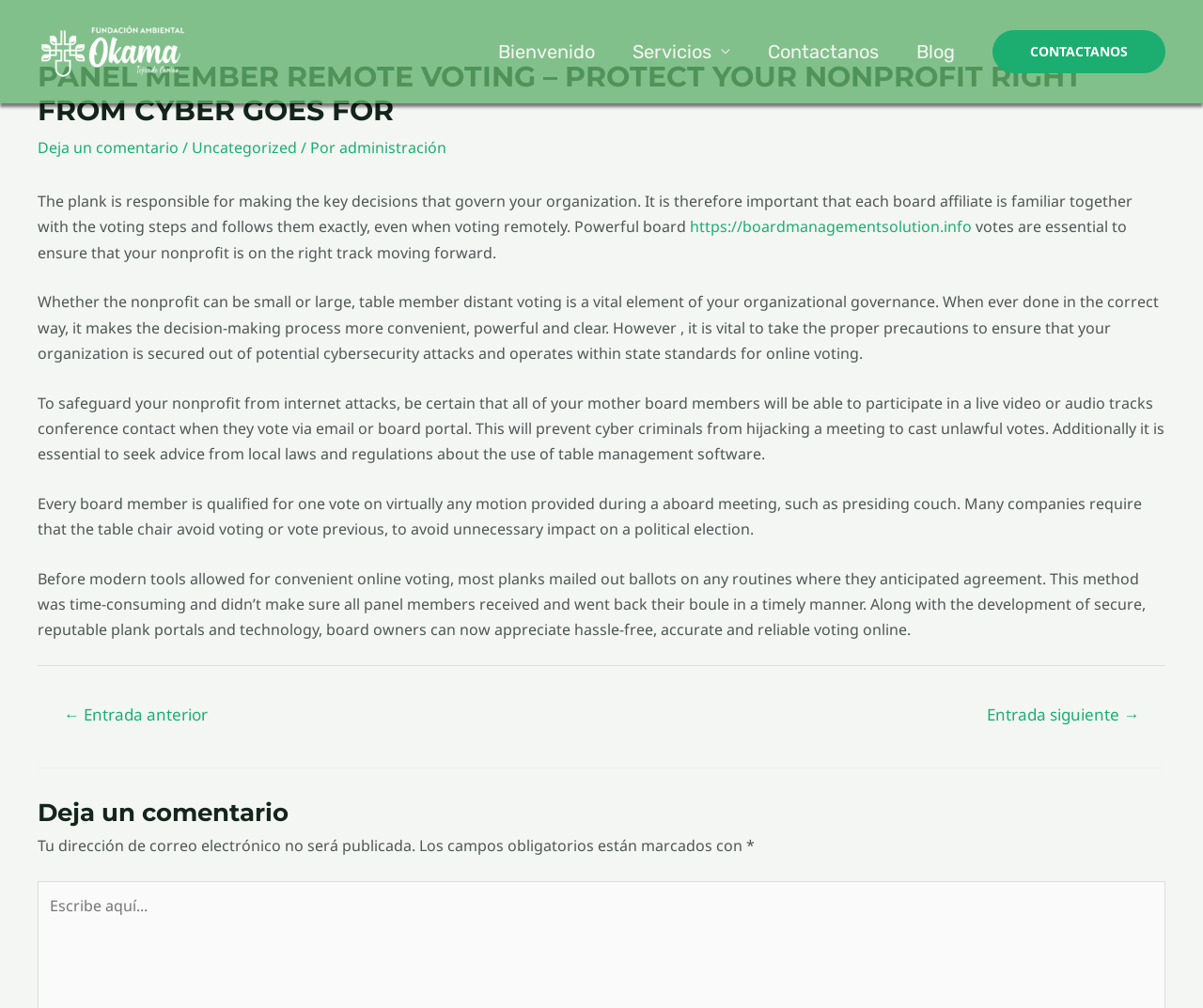Please extract the title of the webpage.

PANEL MEMBER REMOTE VOTING – PROTECT YOUR NONPROFIT RIGHT FROM CYBER GOES FOR